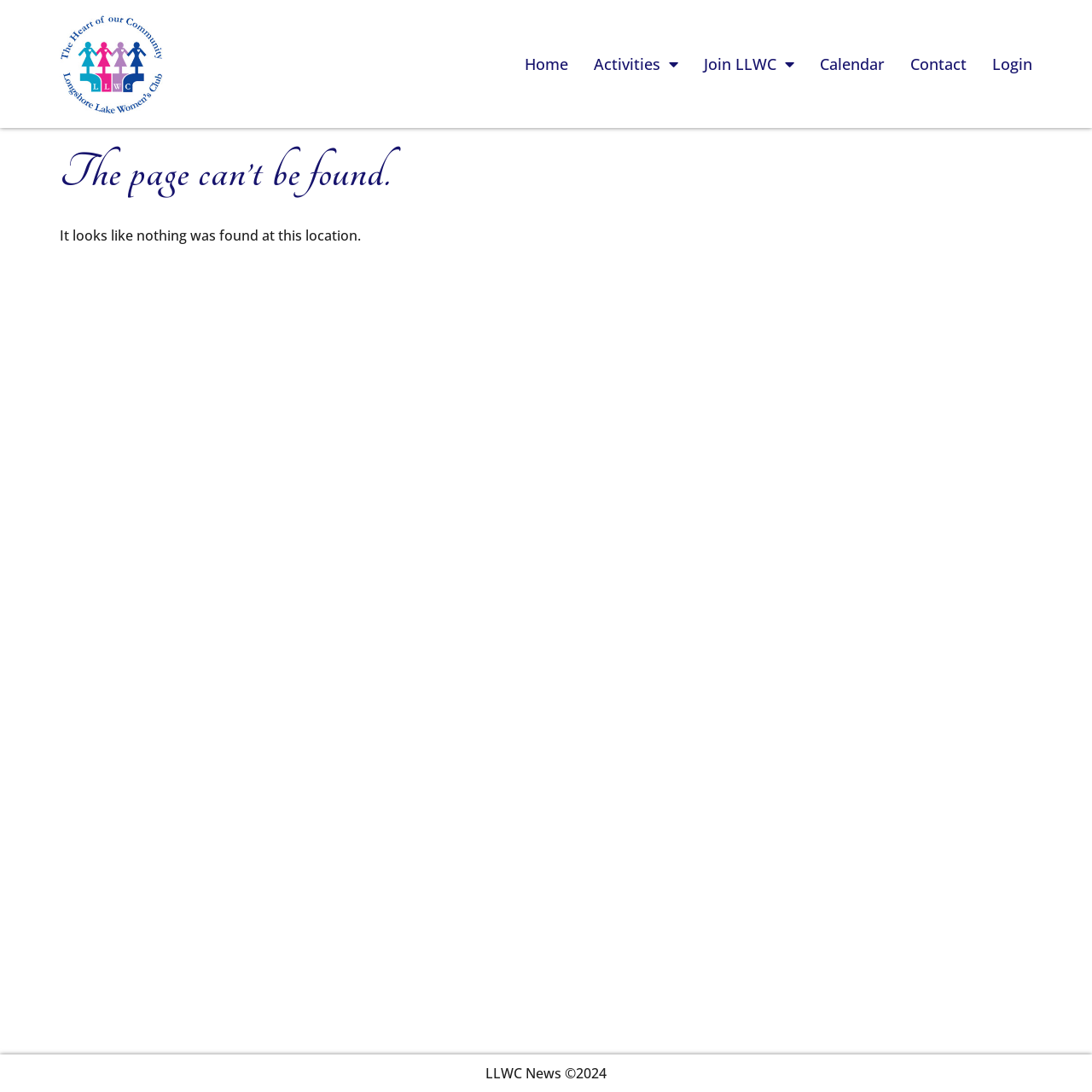Find and provide the bounding box coordinates for the UI element described with: "Join LLWC".

[0.645, 0.043, 0.727, 0.074]